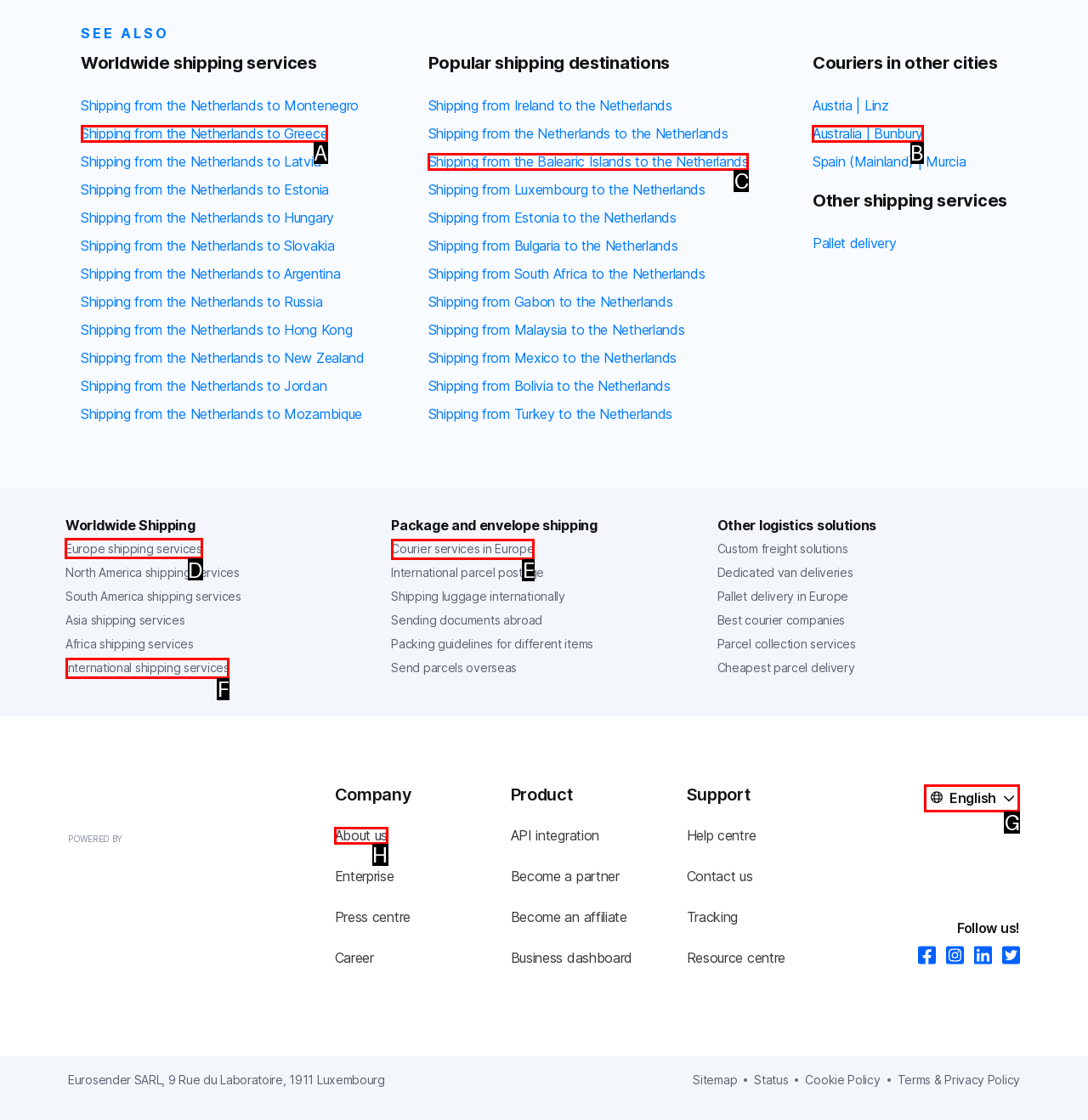Select the HTML element to finish the task: Explore Europe shipping services Reply with the letter of the correct option.

D